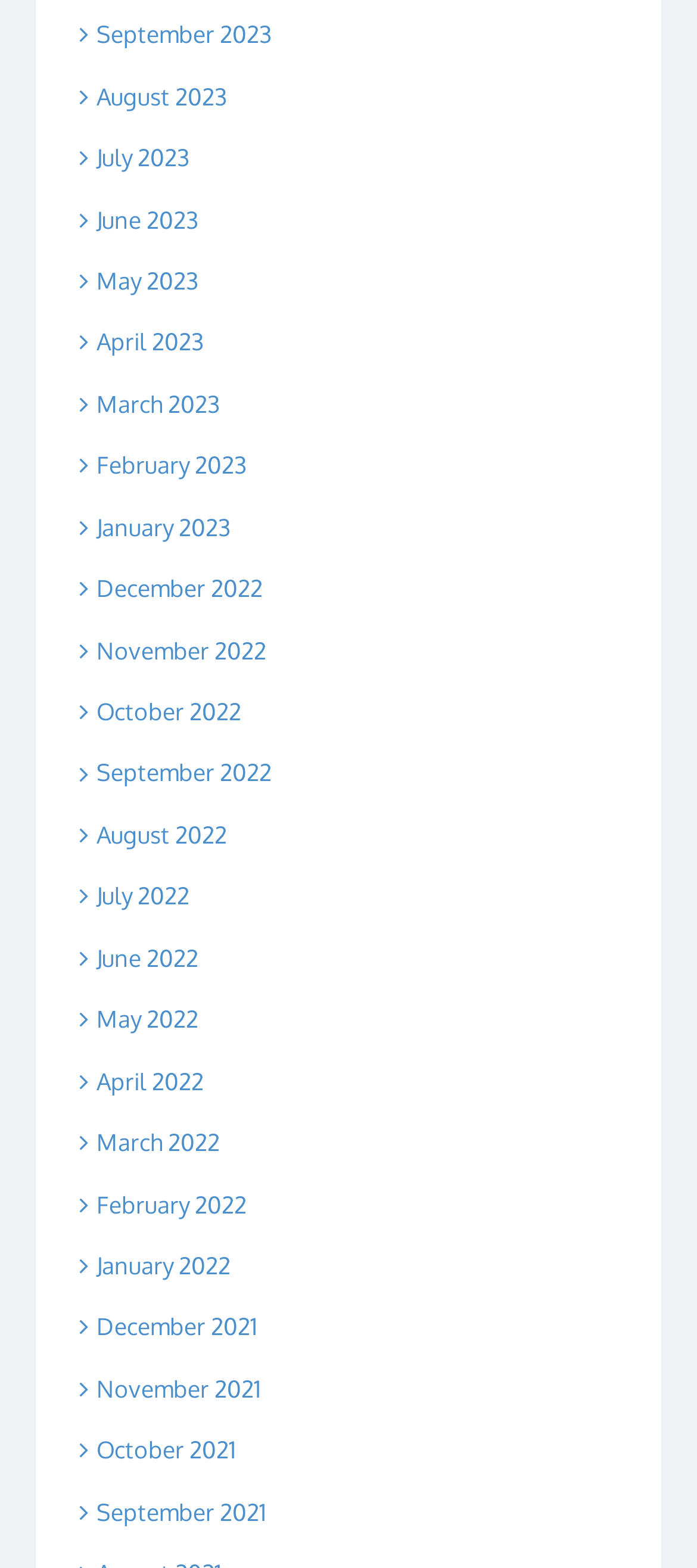How many years are represented on the webpage?
Look at the image and answer the question with a single word or phrase.

3